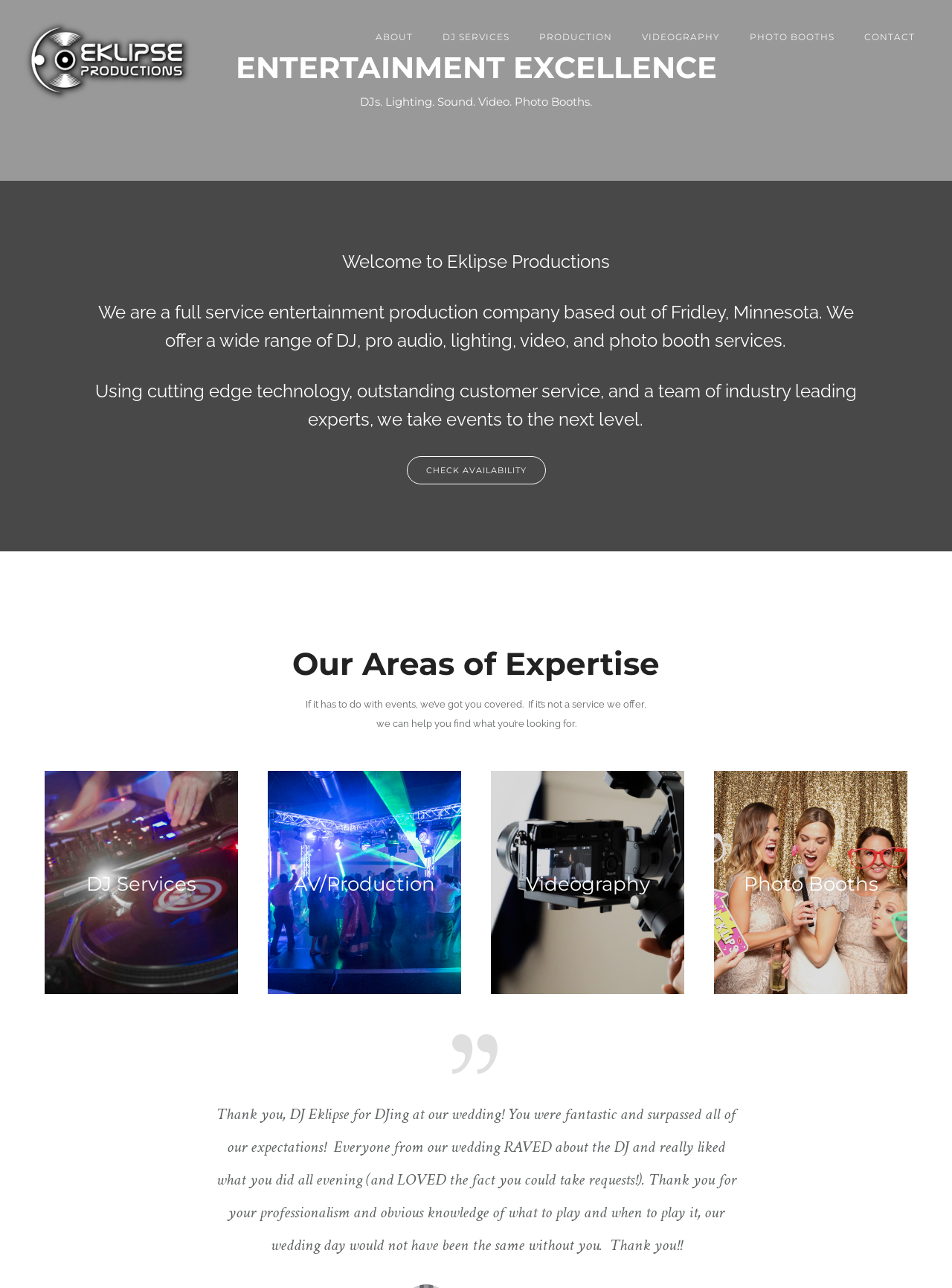Find the bounding box coordinates of the element I should click to carry out the following instruction: "Click on ABOUT".

[0.379, 0.024, 0.449, 0.033]